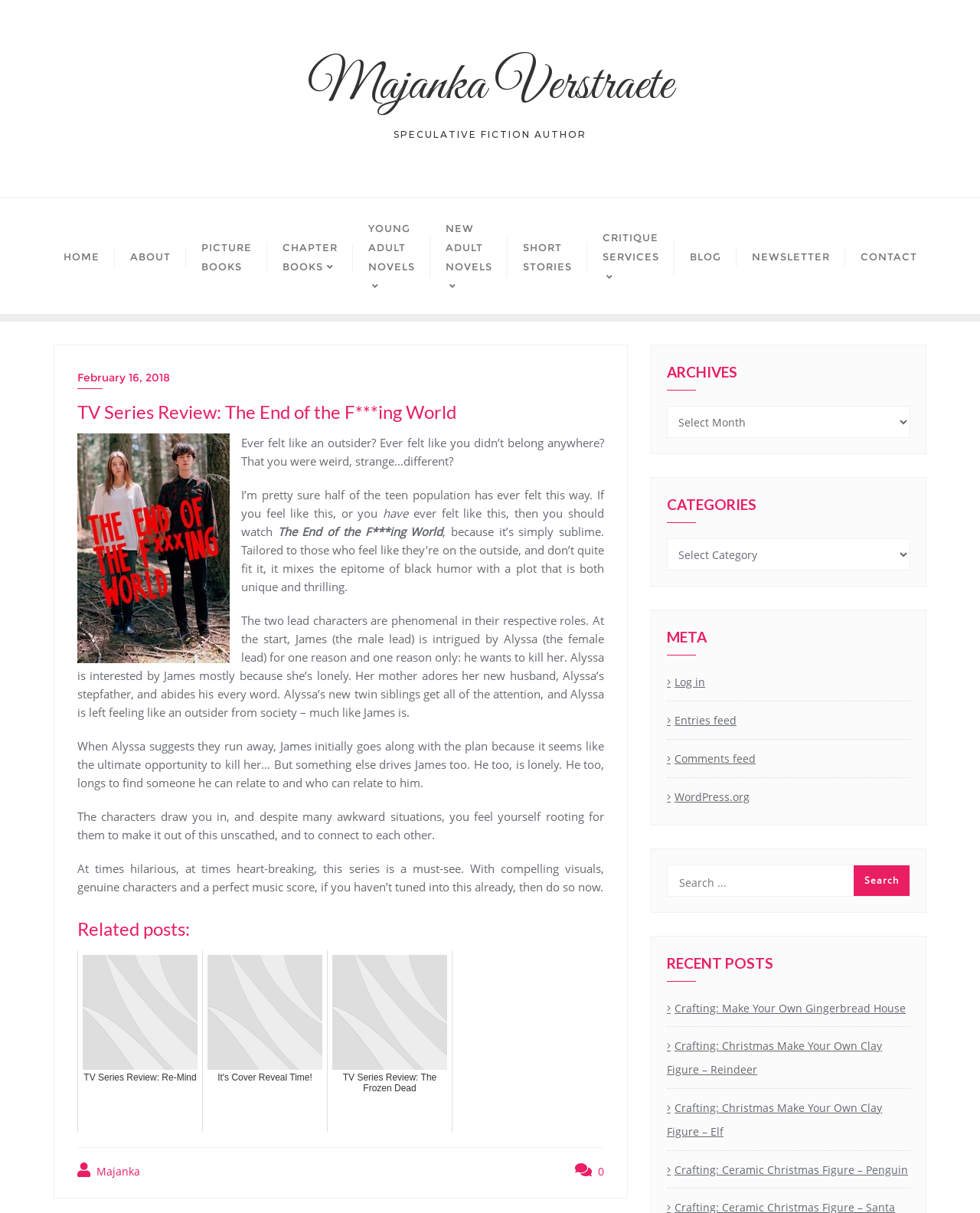Determine the coordinates of the bounding box that should be clicked to complete the instruction: "Read the 'TV Series Review: The End of the F***ing World' article". The coordinates should be represented by four float numbers between 0 and 1: [left, top, right, bottom].

[0.079, 0.325, 0.616, 0.357]